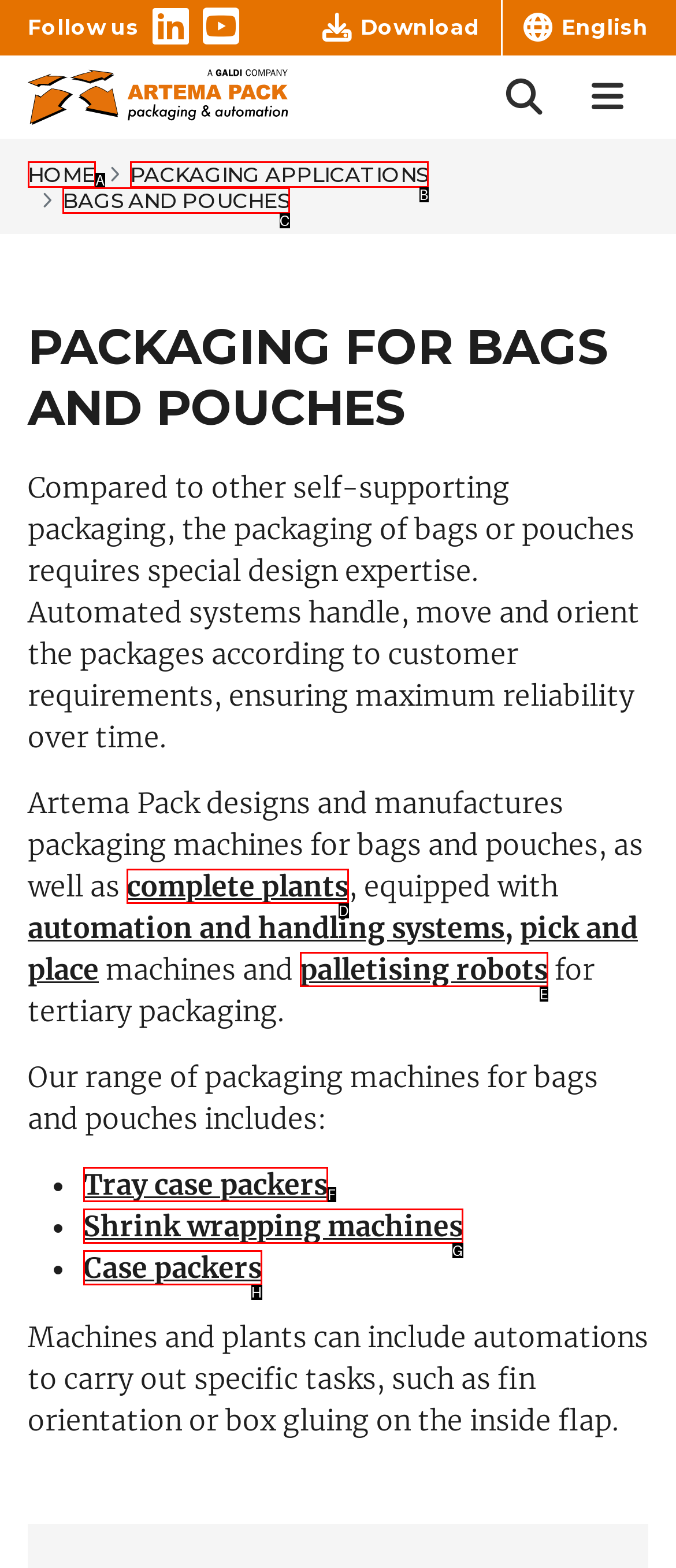Tell me which one HTML element best matches the description: Case packers
Answer with the option's letter from the given choices directly.

H